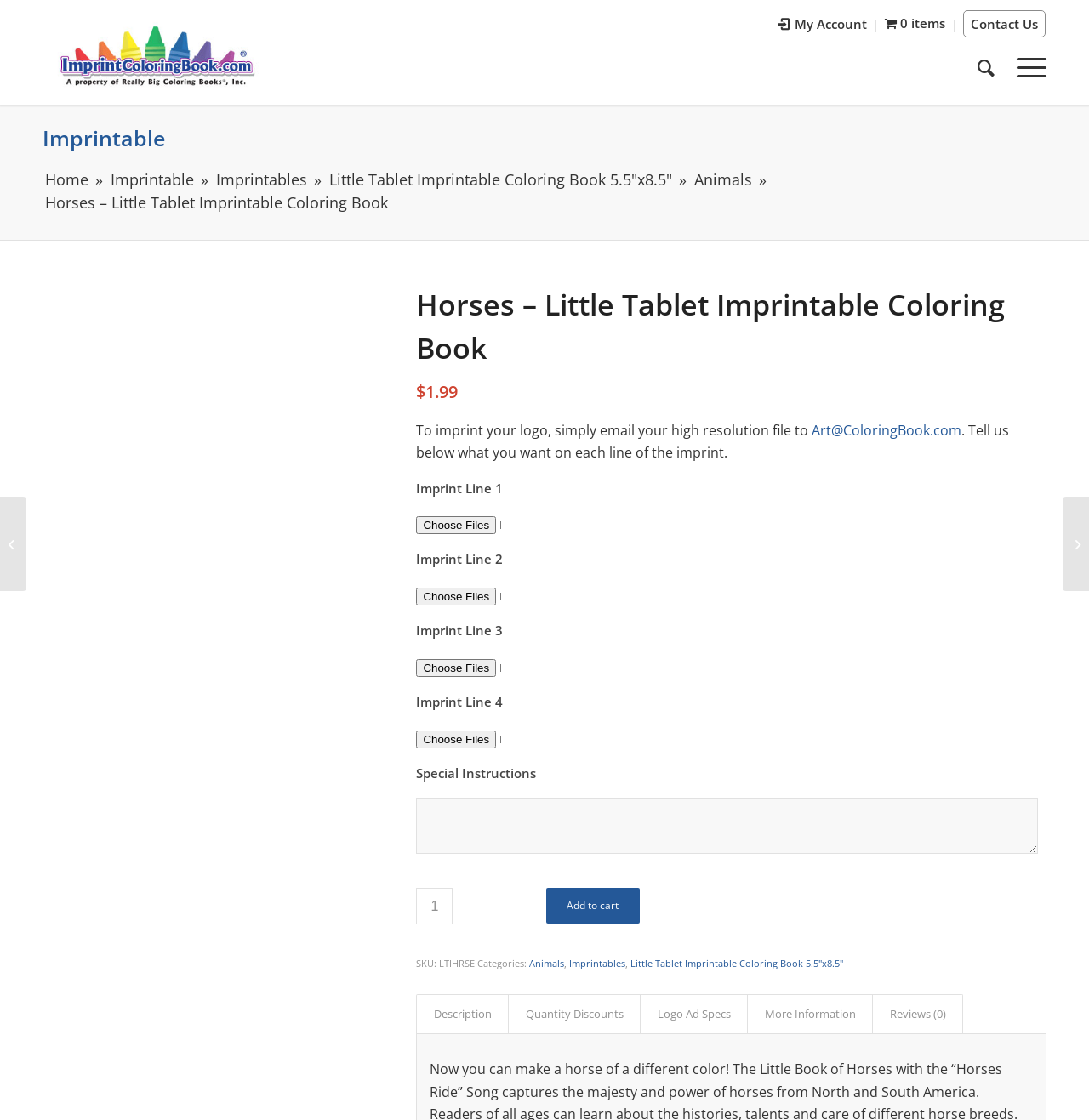Show me the bounding box coordinates of the clickable region to achieve the task as per the instruction: "View Imprint Coloring Books".

[0.039, 0.011, 0.247, 0.083]